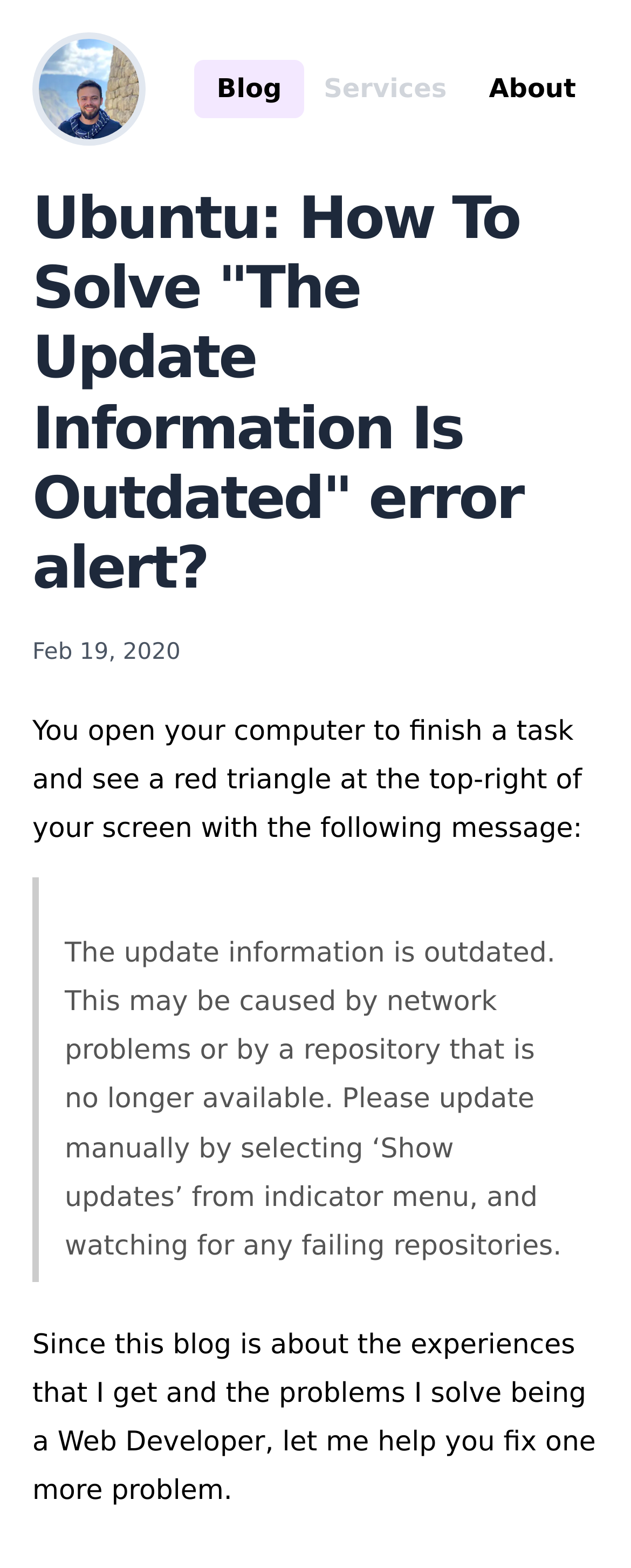What is the profession of the author?
Based on the screenshot, respond with a single word or phrase.

Web Developer